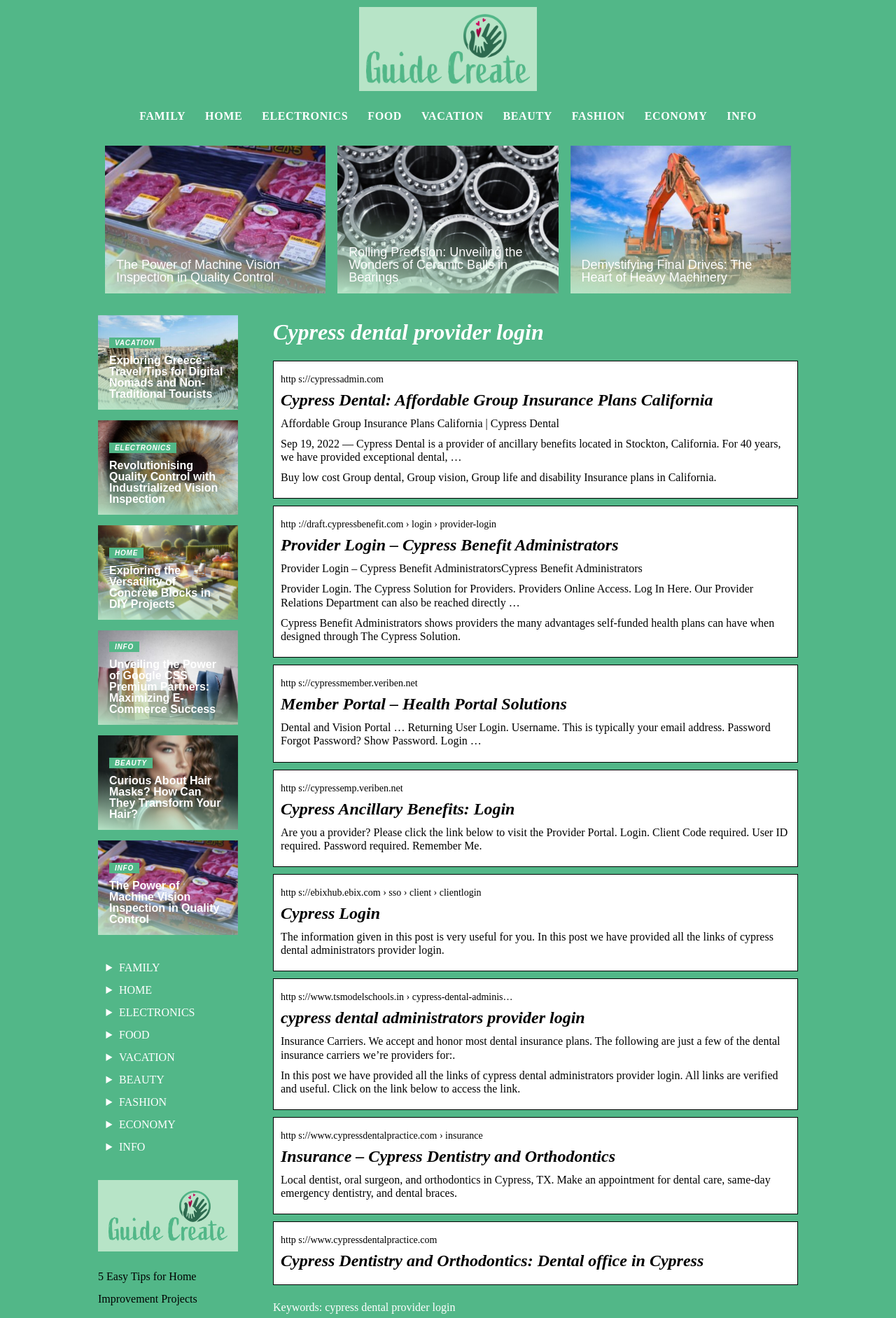Describe all the visual and textual components of the webpage comprehensively.

The webpage is about Cypress dental provider login, with a prominent heading at the top center of the page. Below the heading, there is a horizontal navigation menu with links to various categories such as FAMILY, HOME, ELECTRONICS, FOOD, VACATION, BEAUTY, FASHION, ECONOMY, and INFO. 

On the top right side of the page, there is an image and a link. Below the navigation menu, there are three columns of links and text. The left column has links to articles with titles such as "The Power of Machine Vision Inspection in Quality Control" and "Demystifying Final Drives: The Heart of Heavy Machinery". The middle column has a heading "Cypress Dental: Affordable Group Insurance Plans California" followed by a brief description of Cypress Dental and its services. There are also links to login pages for providers and members. The right column has a heading "Provider Login – Cypress Benefit Administrators" followed by a brief description of the provider login process and a link to the login page.

At the bottom of the page, there is a list of links to various websites and articles, including ones about insurance, dentistry, and orthodontics. There is also a list of keywords related to Cypress dental provider login.